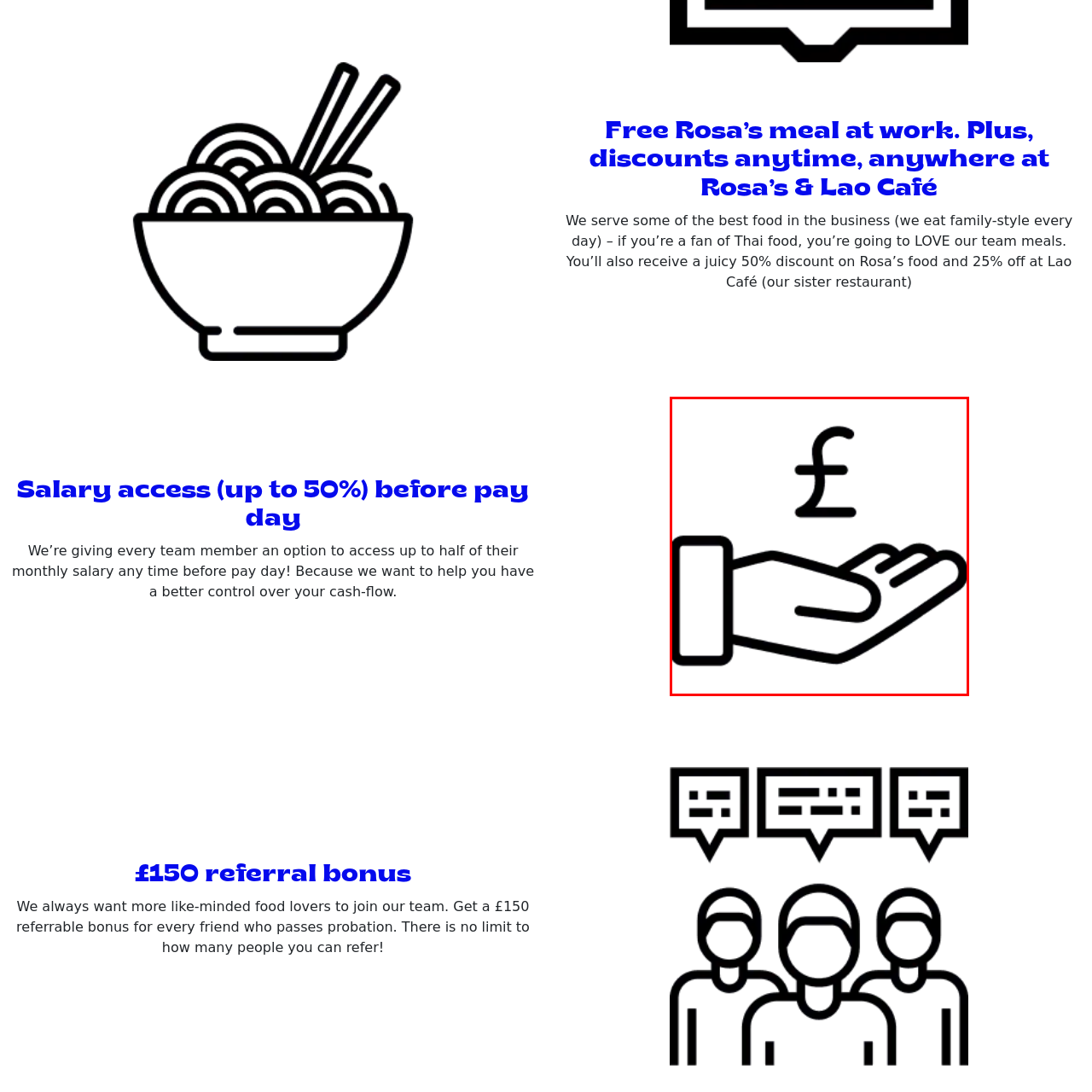Explain thoroughly what is happening in the image that is surrounded by the red box.

The image features a hand holding a currency symbol, signifying financial support or benefits. This visual represents a key employee benefit where team members can access up to 50% of their monthly salary before payday. This initiative is aimed at aiding employees in managing their cash flow more effectively, ensuring they have timely access to their earnings when needed. The image reinforces the message of financial empowerment within the workplace, highlighting the organization's commitment to its employees' well-being and financial control.